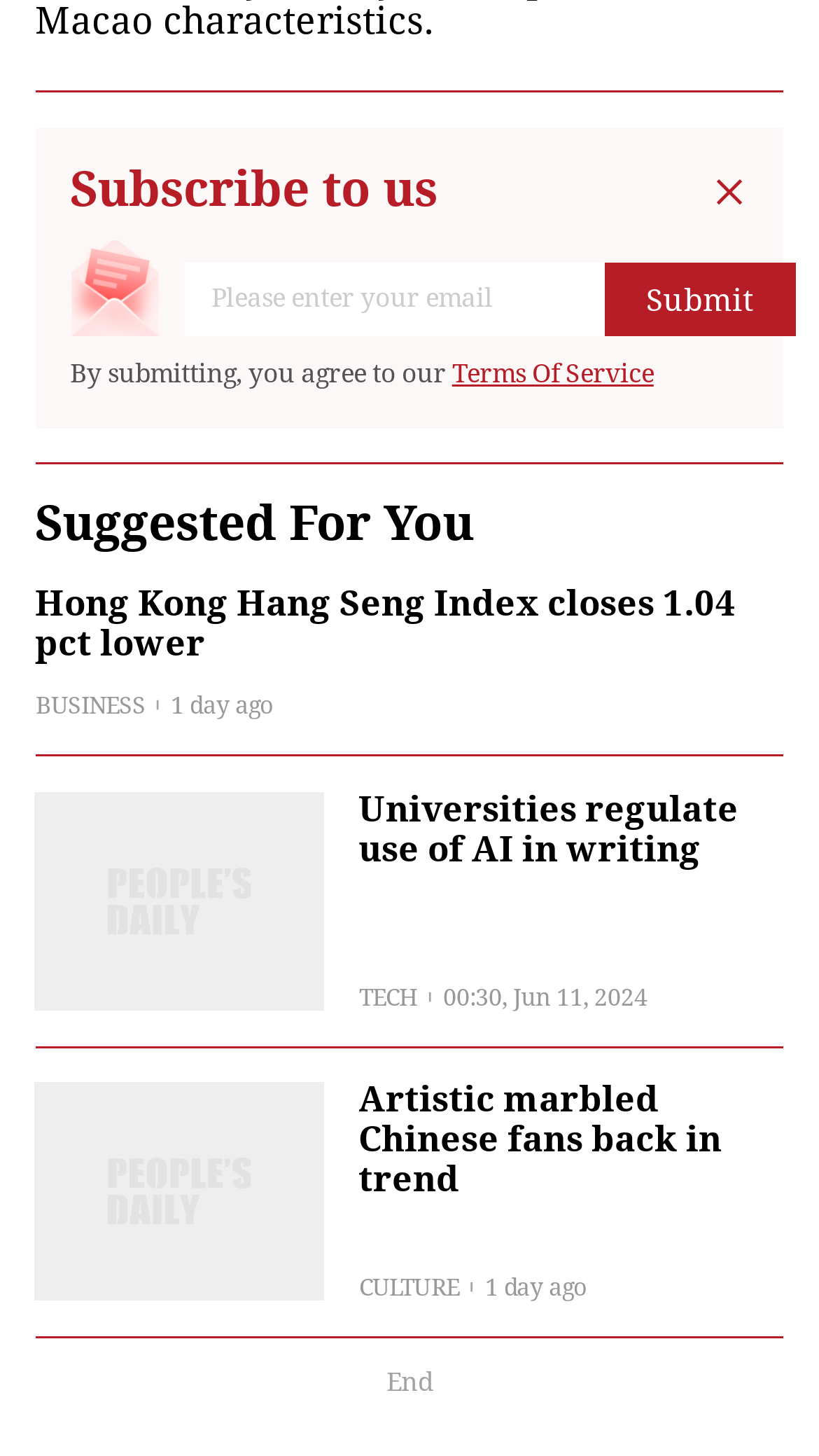What is the purpose of the 'Submit' button?
Please provide a comprehensive and detailed answer to the question.

The 'Submit' button is located near the textbox labeled 'Please enter your email' and the text 'Subscribe to us', indicating that it is used to submit the email address for subscription purposes.